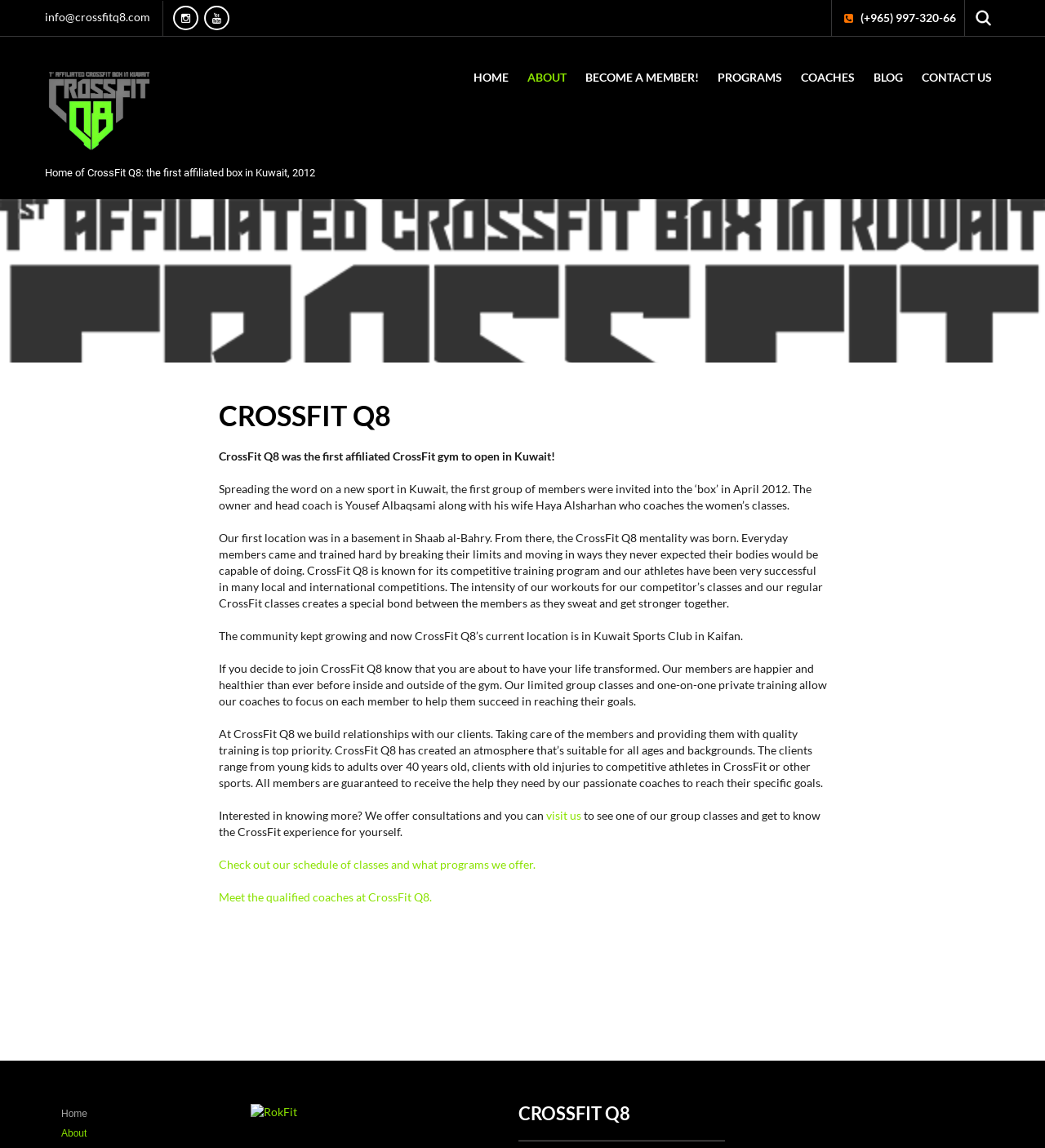Give a one-word or one-phrase response to the question: 
What is the location of CrossFit Q8's current gym?

Kuwait Sports Club in Kaifan